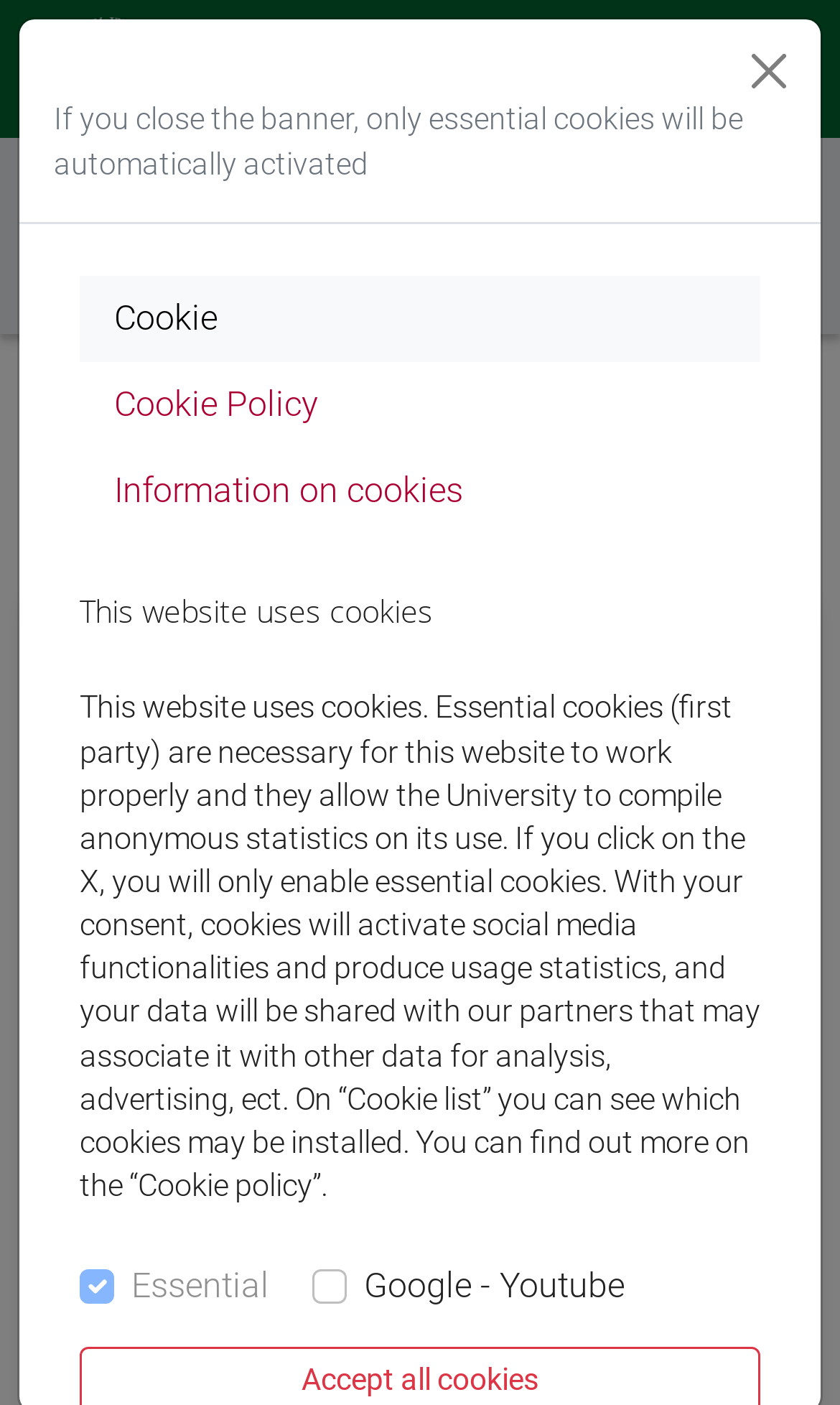Identify the bounding box coordinates of the clickable region necessary to fulfill the following instruction: "Close the banner". The bounding box coordinates should be four float numbers between 0 and 1, i.e., [left, top, right, bottom].

[0.874, 0.026, 0.956, 0.075]